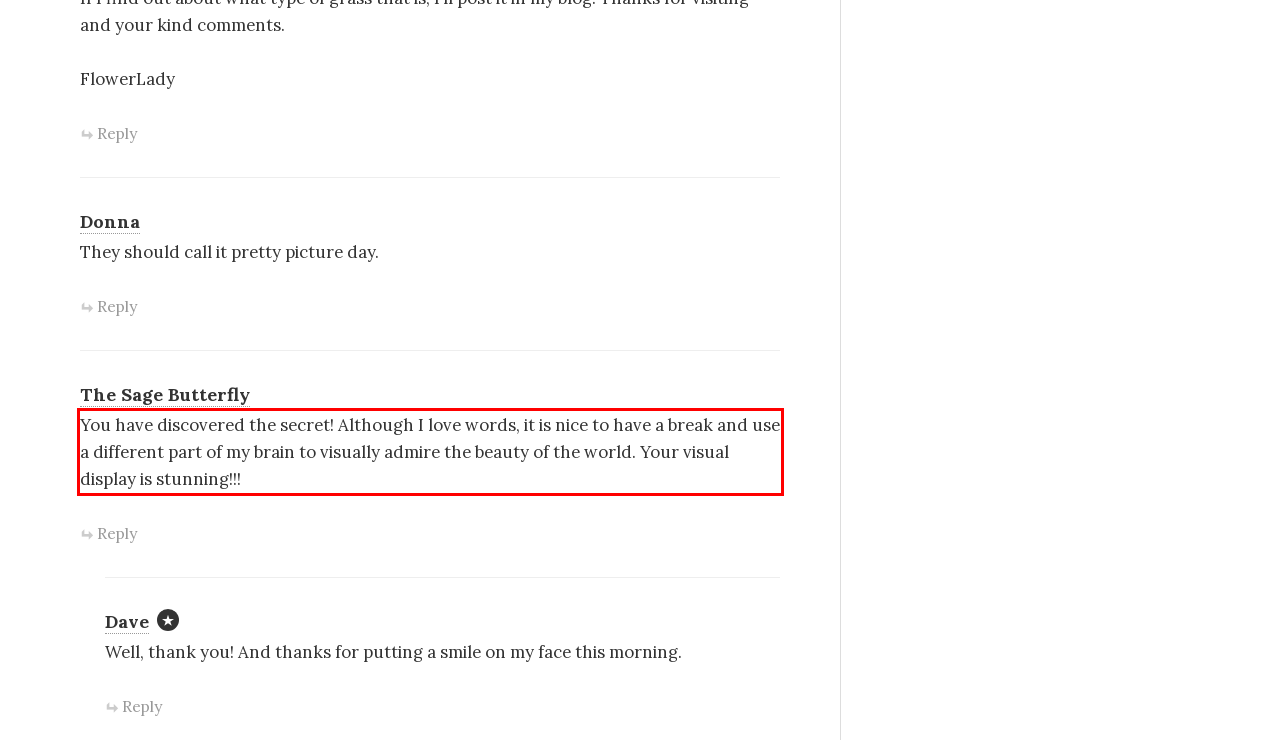Within the provided webpage screenshot, find the red rectangle bounding box and perform OCR to obtain the text content.

You have discovered the secret! Although I love words, it is nice to have a break and use a different part of my brain to visually admire the beauty of the world. Your visual display is stunning!!!